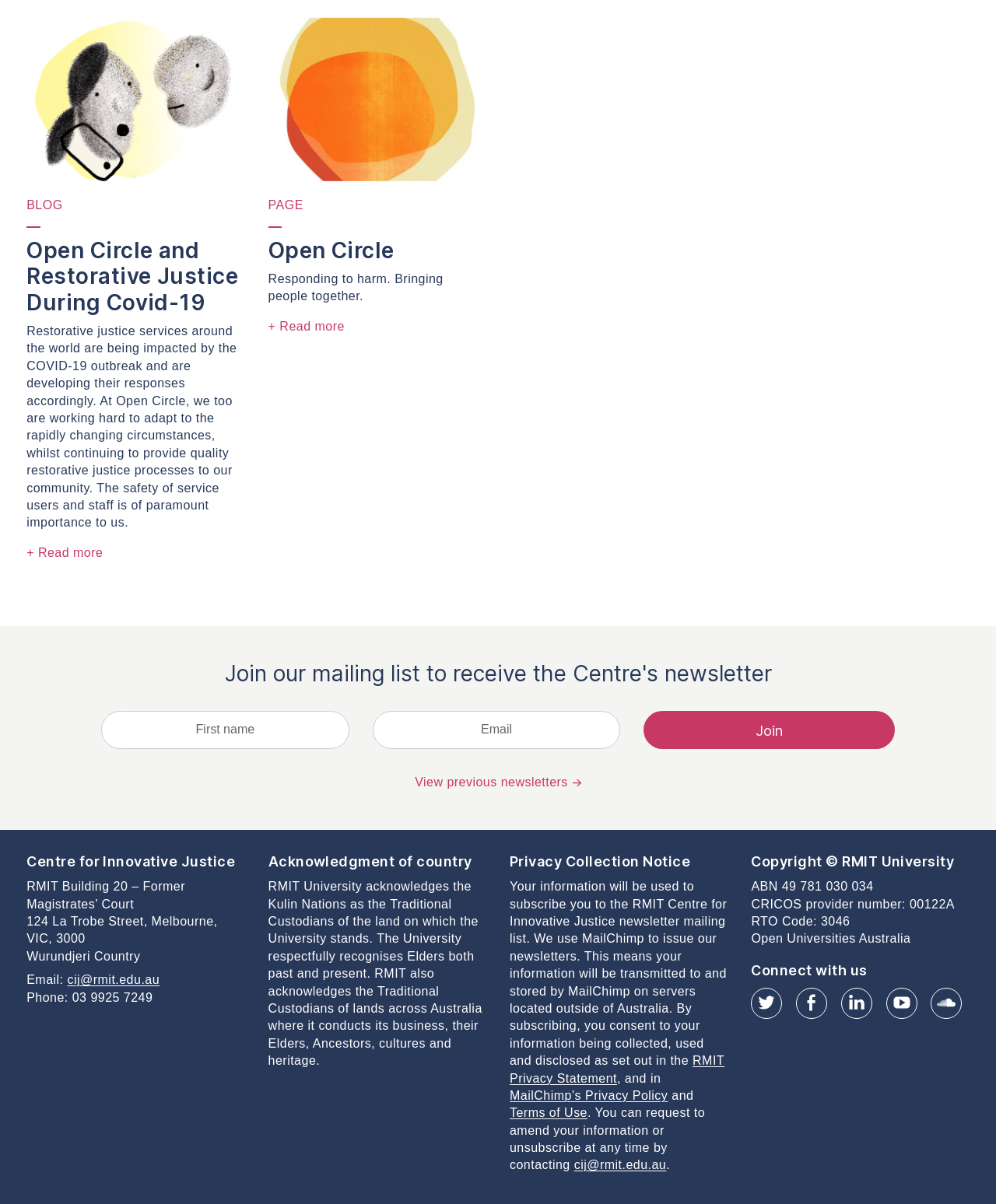Identify the bounding box coordinates of the region I need to click to complete this instruction: "Read the blog post about the new Prime Minister".

None